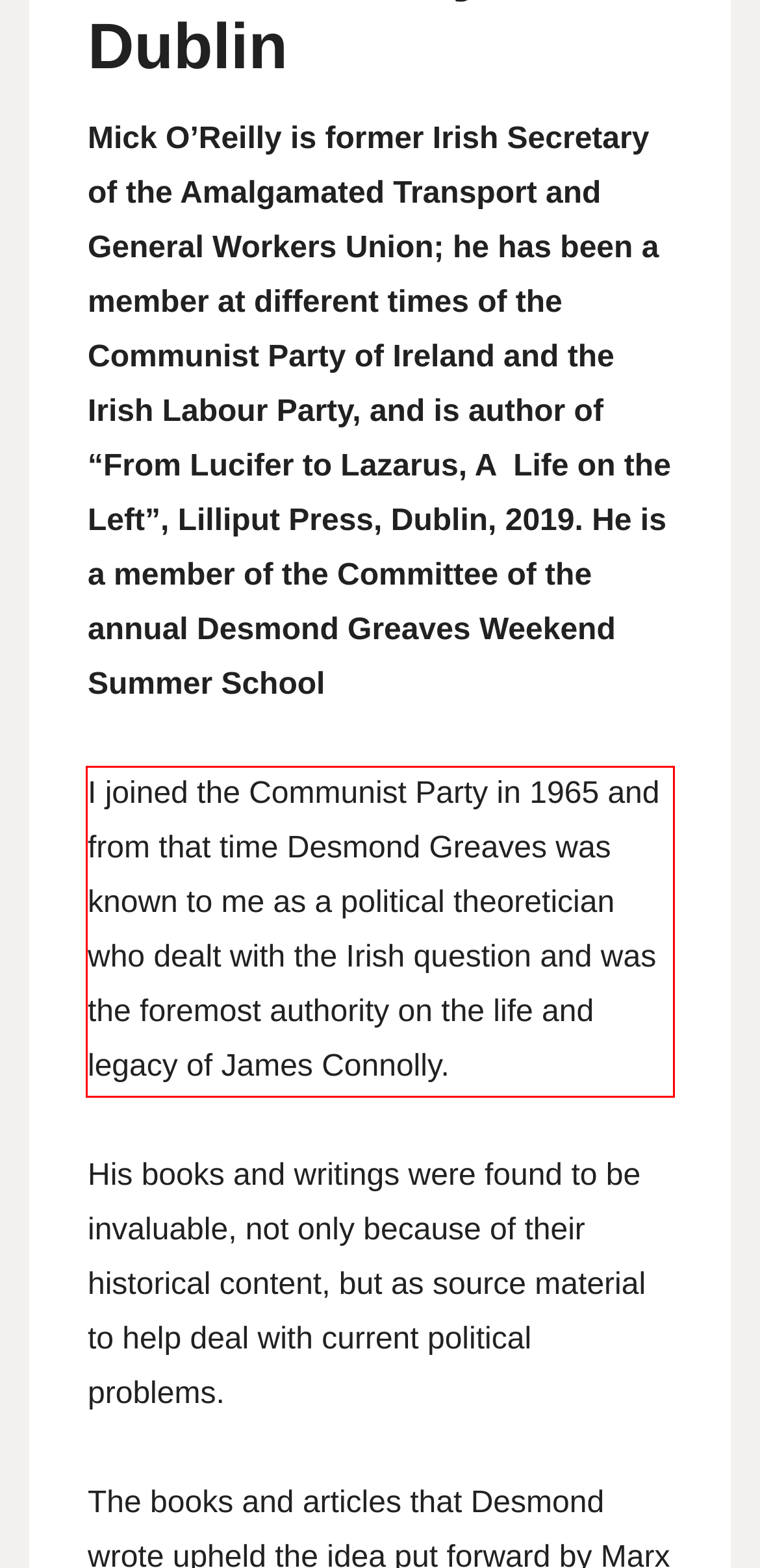Please extract the text content from the UI element enclosed by the red rectangle in the screenshot.

I joined the Communist Party in 1965 and from that time Desmond Greaves was known to me as a political theoretician who dealt with the Irish question and was the foremost authority on the life and legacy of James Connolly.